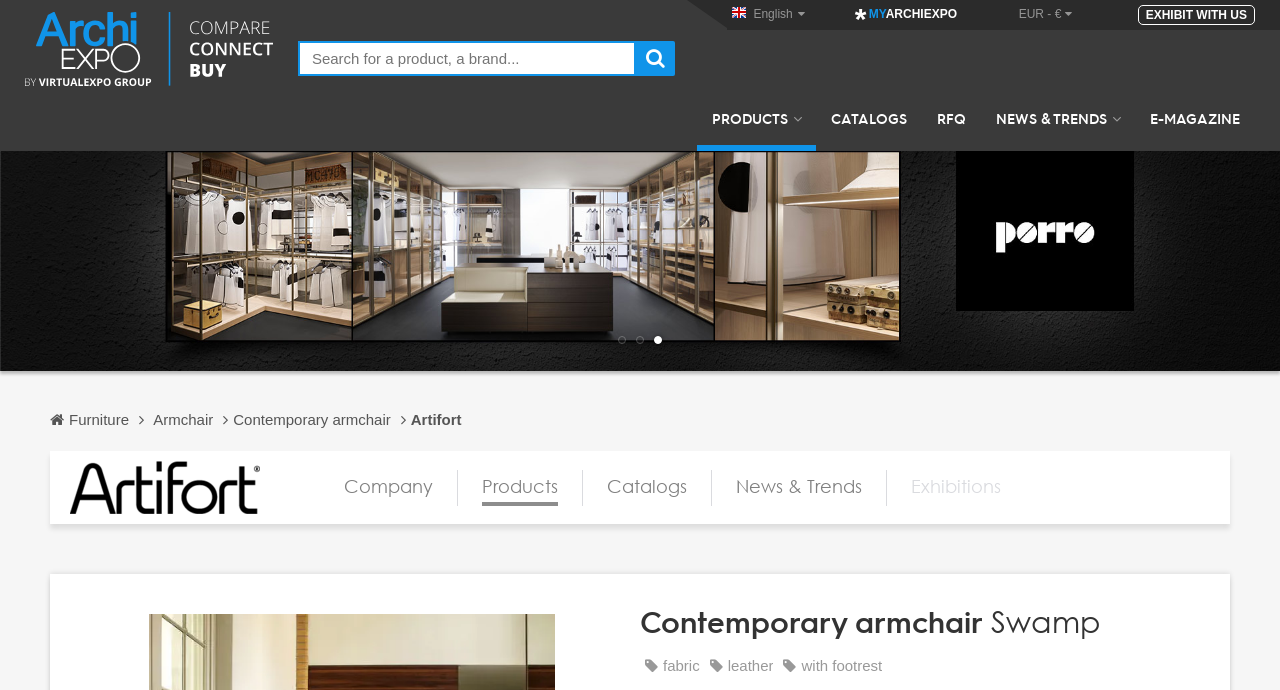Determine the bounding box for the HTML element described here: "alt="Ae_159470-hotbath-54741" title="Ae_159470-hotbath-54741"". The coordinates should be given as [left, top, right, bottom] with each number being a float between 0 and 1.

[0.0, 0.219, 1.0, 0.545]